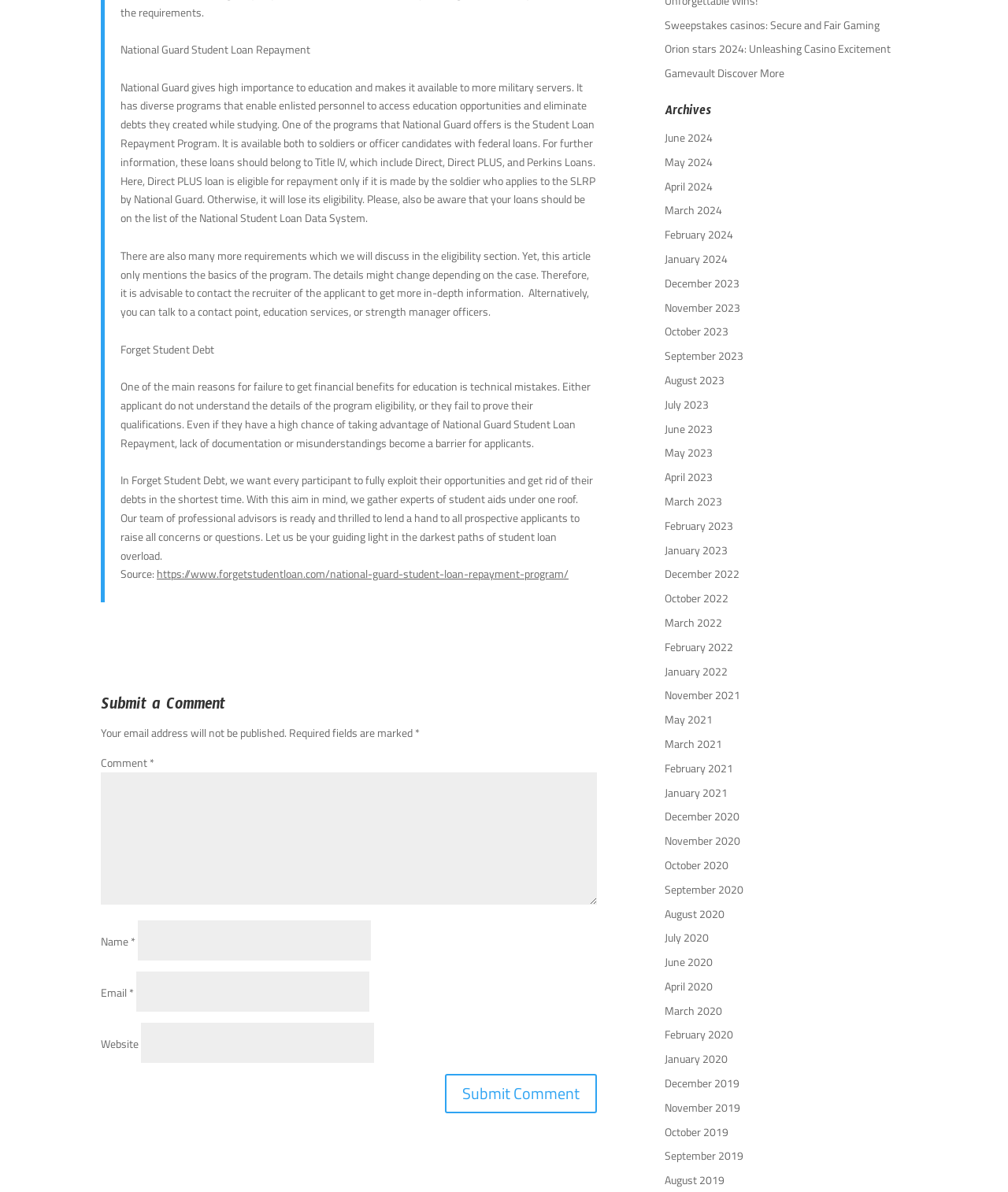Please identify the bounding box coordinates of the element's region that I should click in order to complete the following instruction: "Submit a comment". The bounding box coordinates consist of four float numbers between 0 and 1, i.e., [left, top, right, bottom].

[0.1, 0.586, 0.592, 0.607]